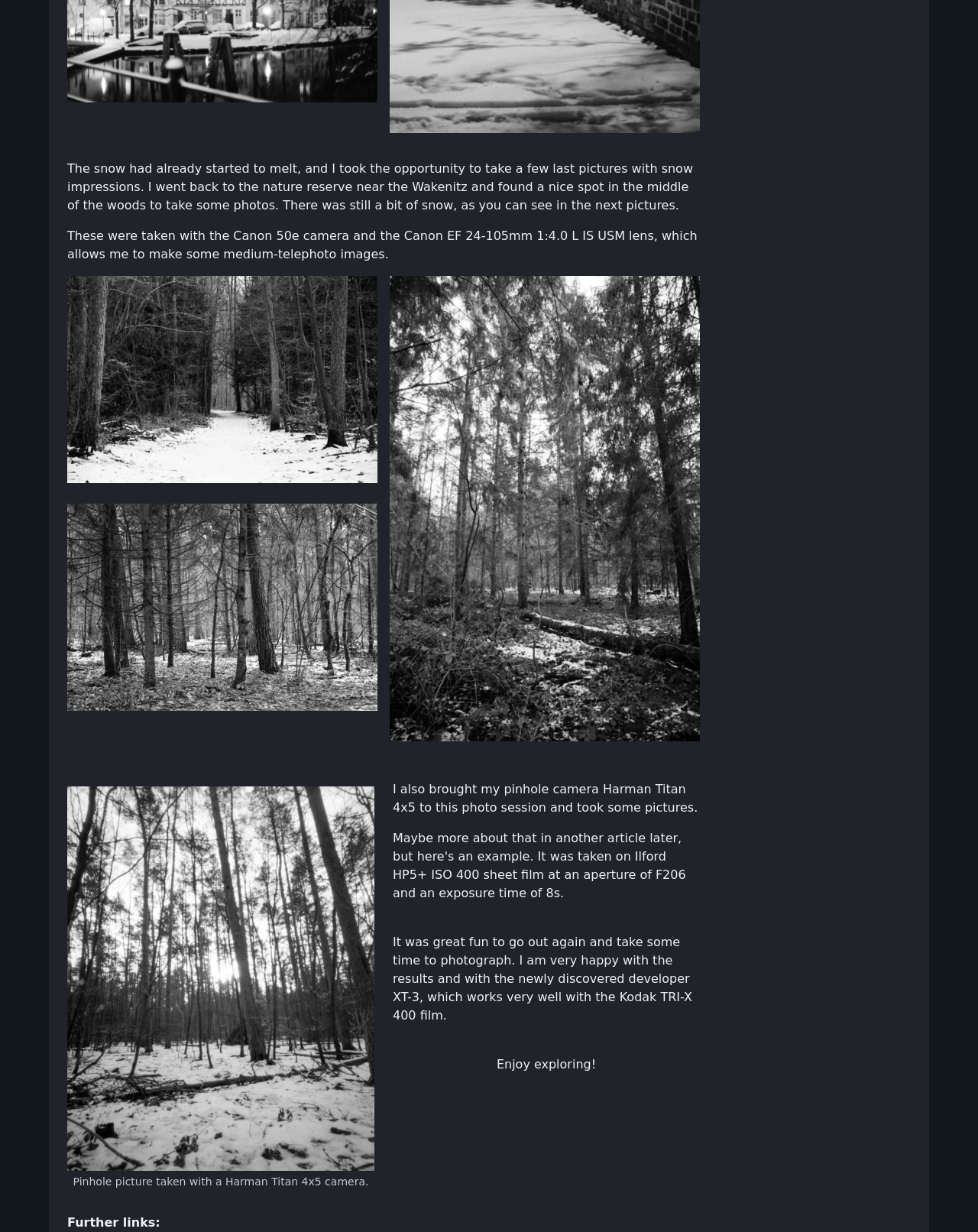Please study the image and answer the question comprehensively:
What type of camera was used to take the snowy path picture?

The answer can be found in the text above the image, which states 'These were taken with the Canon 50e camera and the Canon EF 24-105mm 1:4.0 L IS USM lens...'.